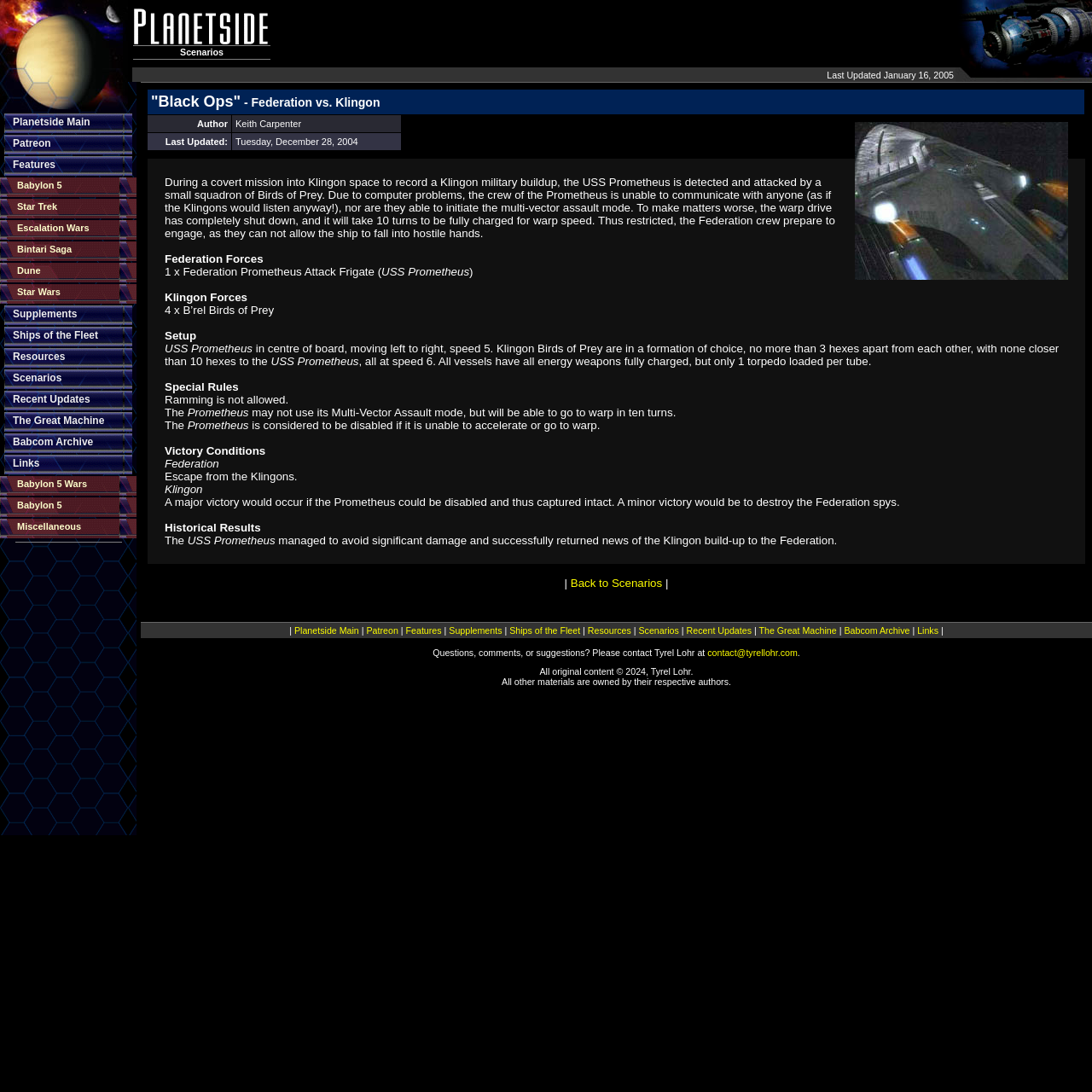What is the speed of the USS Prometheus at the start of the scenario?
Give a one-word or short-phrase answer derived from the screenshot.

5